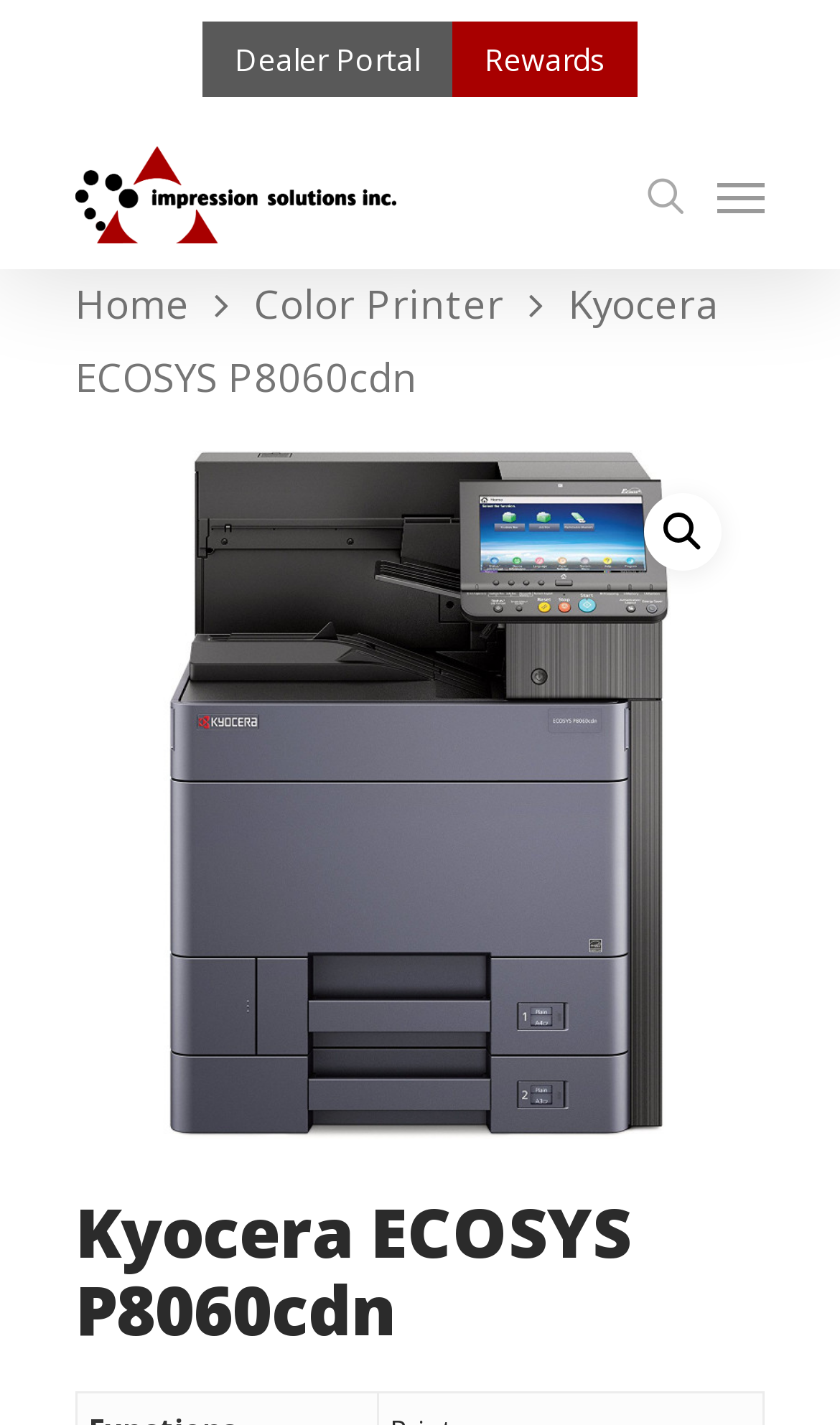Provide your answer to the question using just one word or phrase: What is the icon on the top right corner?

Magnifying glass